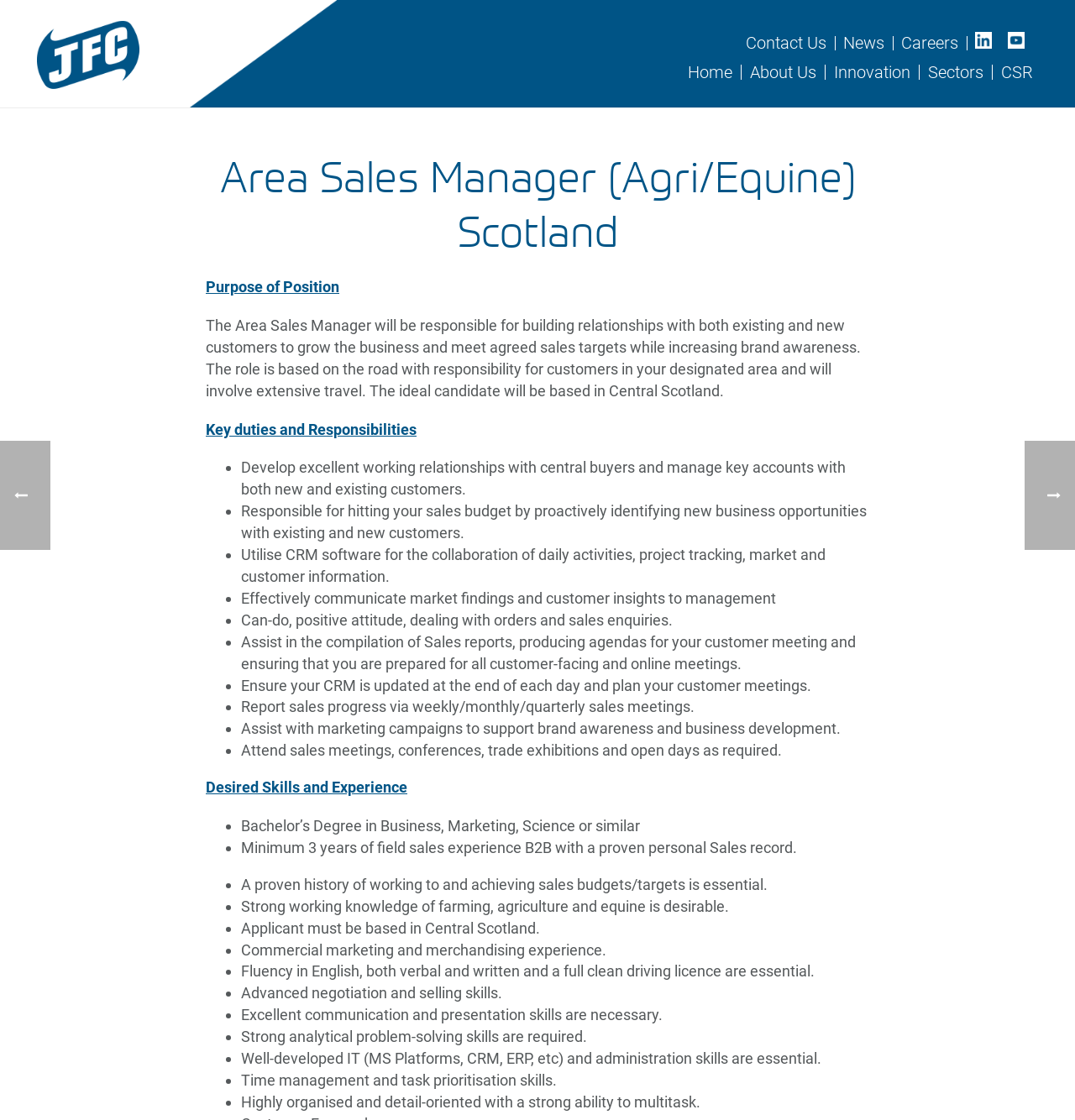Pinpoint the bounding box coordinates of the element you need to click to execute the following instruction: "Click on facebook icon". The bounding box should be represented by four float numbers between 0 and 1, in the format [left, top, right, bottom].

[0.903, 0.028, 0.93, 0.045]